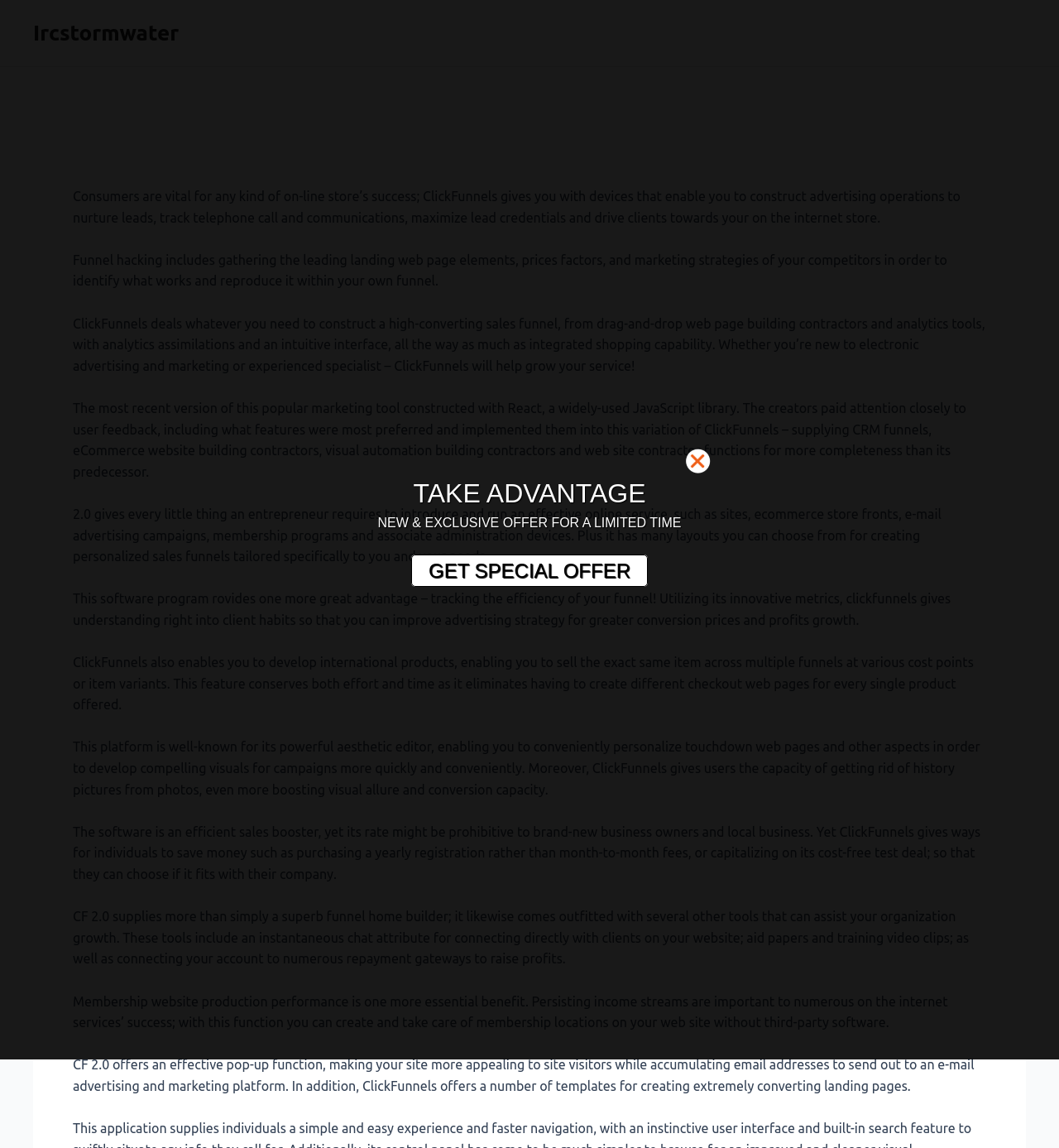Using the format (top-left x, top-left y, bottom-right x, bottom-right y), and given the element description, identify the bounding box coordinates within the screenshot: GET SPECIAL OFFER

[0.388, 0.483, 0.612, 0.511]